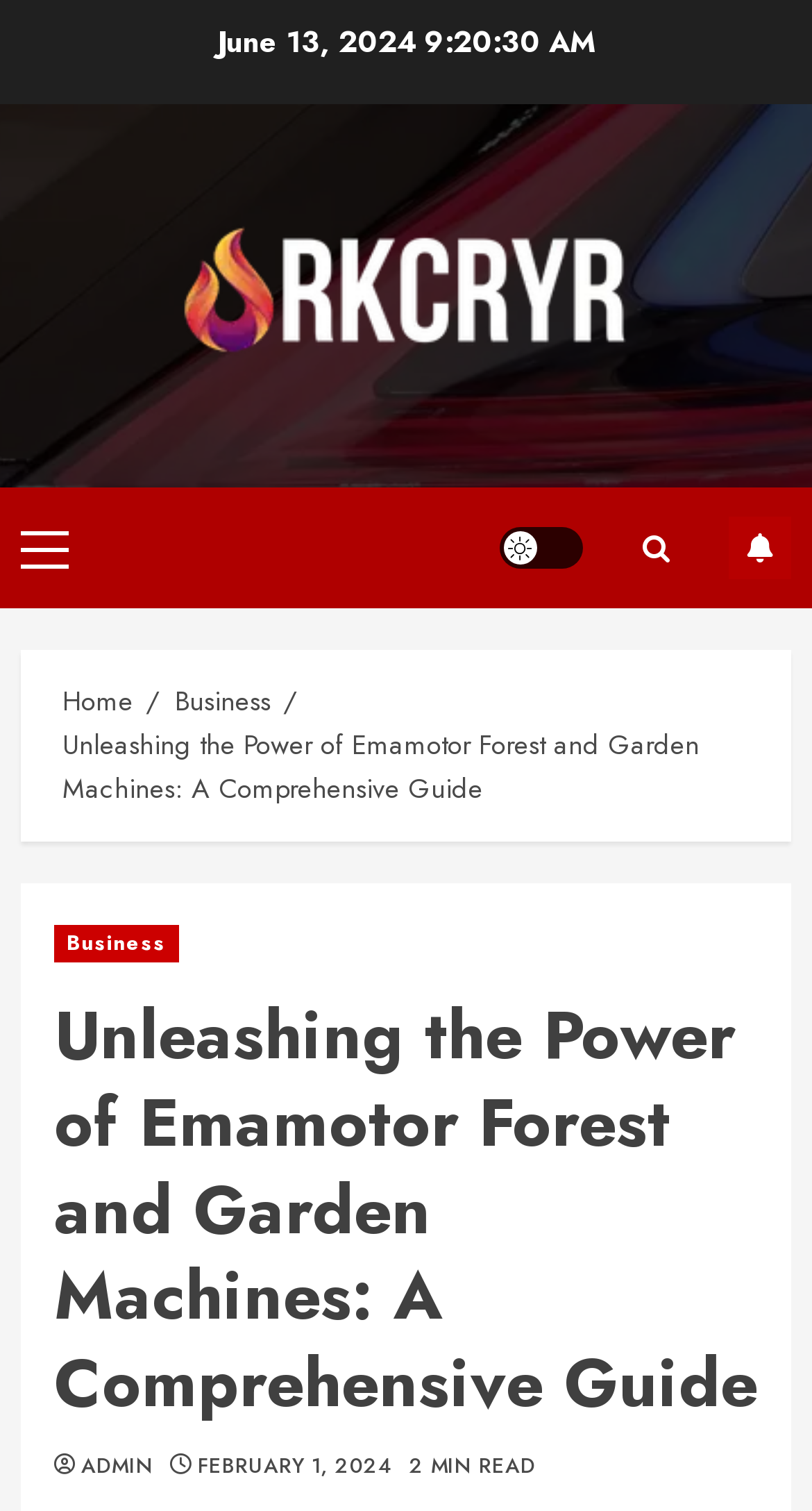Reply to the question with a single word or phrase:
How long does it take to read the article?

2 MIN READ